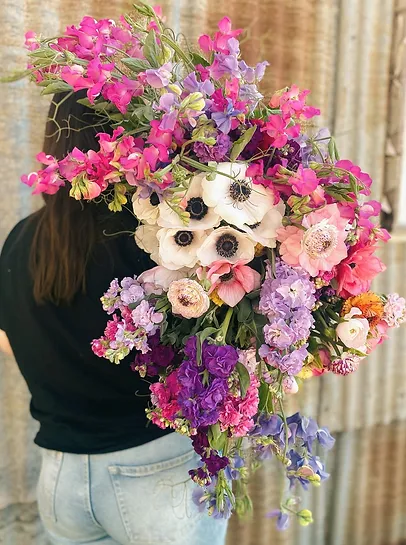Paint a vivid picture with your description of the image.

The image showcases a stunning bouquet of seasonal farm flowers, vibrant in color and lush in detail. The arrangement features a mix of pink sweet peas, purple anemones, and various blooms that include shades of lavender, cream, and deep violet. A woman is seen from behind, holding this magnificent gathering of flowers, which cascades down in a beautiful display. The backdrop is rustic, with muted tones that enhance the vividness of the florals. This visual encapsulates the essence of fresh, locally grown flowers, picked daily to ensure peak freshness, emphasizing the farm's sustainable and bee-friendly practices.